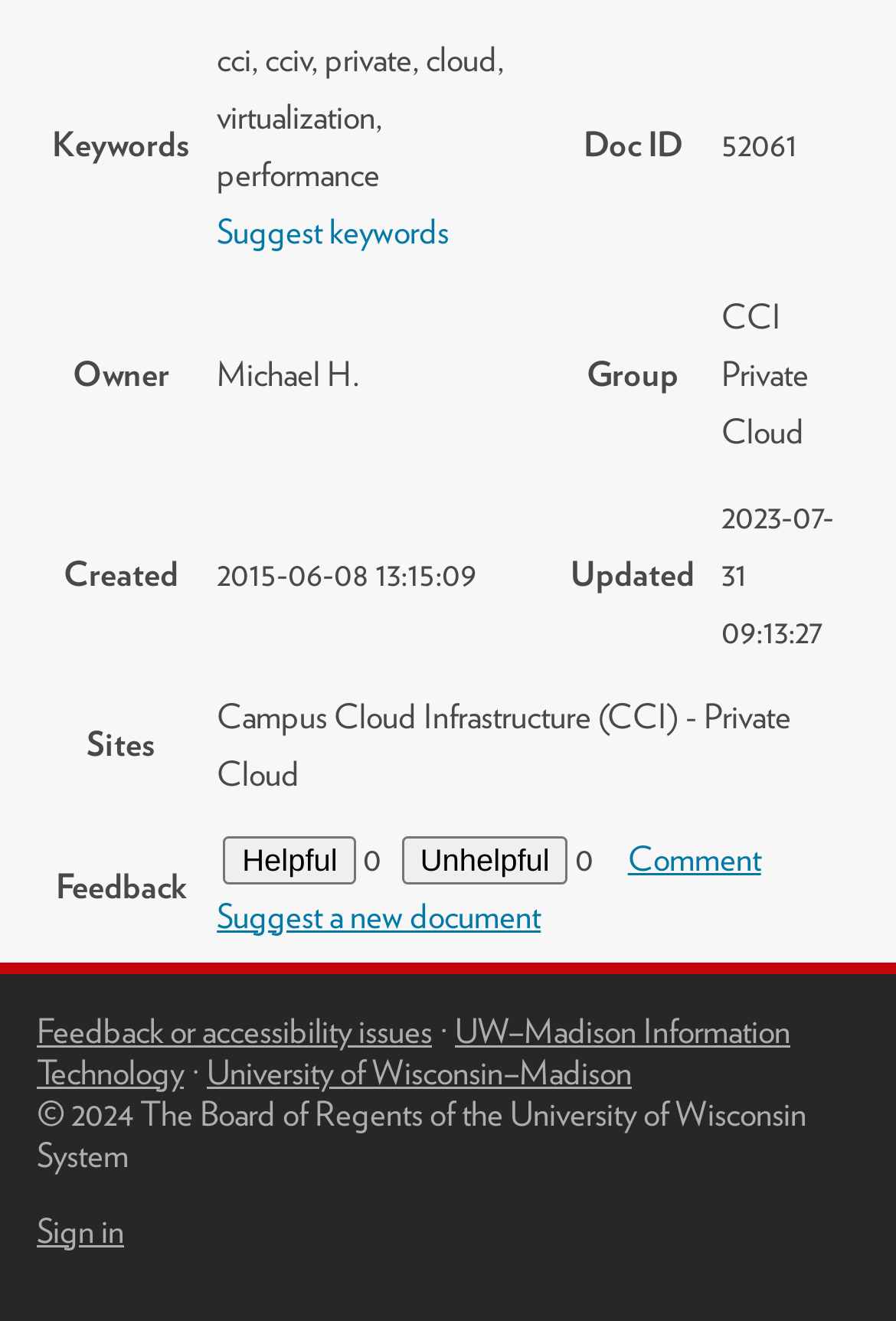Determine the bounding box coordinates of the clickable element necessary to fulfill the instruction: "Sign in". Provide the coordinates as four float numbers within the 0 to 1 range, i.e., [left, top, right, bottom].

[0.041, 0.916, 0.138, 0.947]